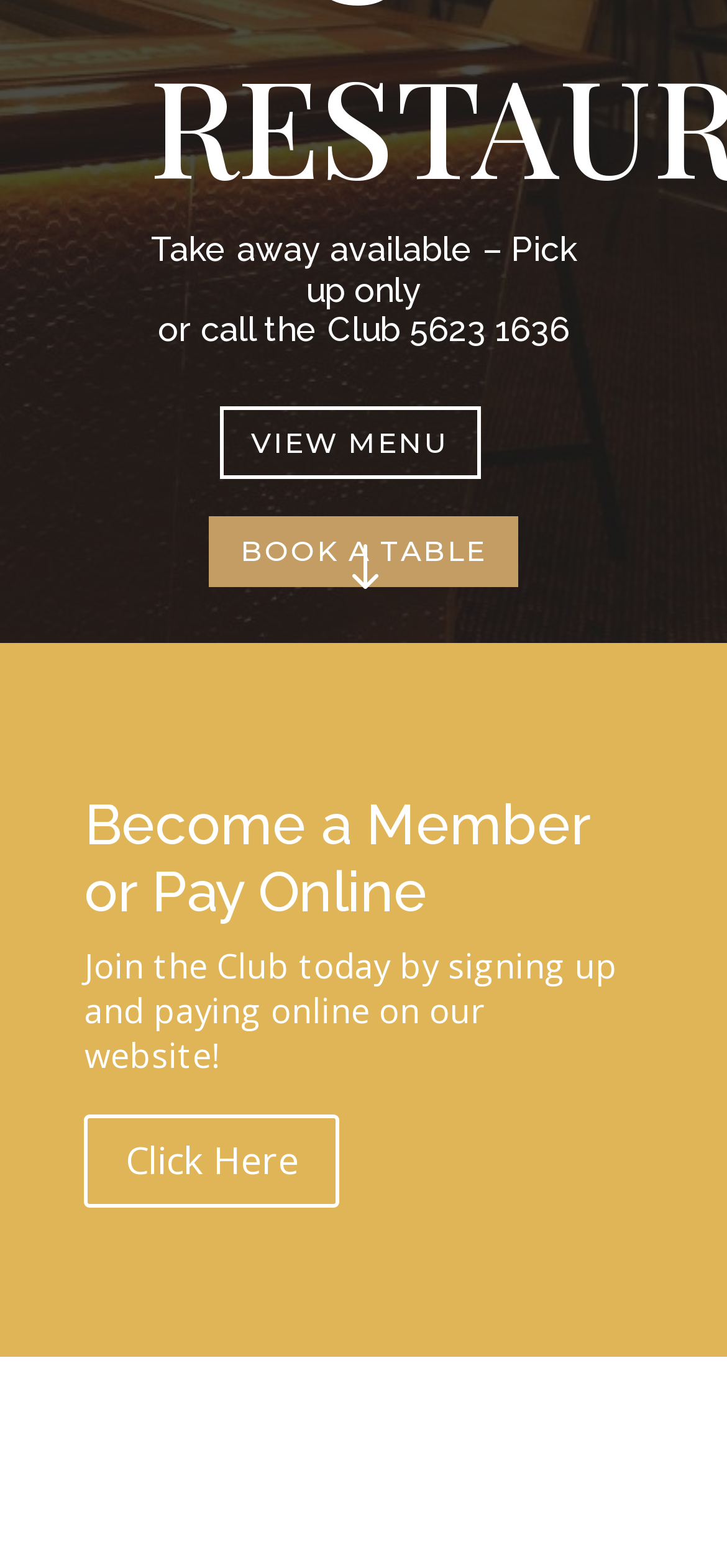Extract the bounding box coordinates for the UI element described as: "View Menu".

[0.301, 0.259, 0.66, 0.305]